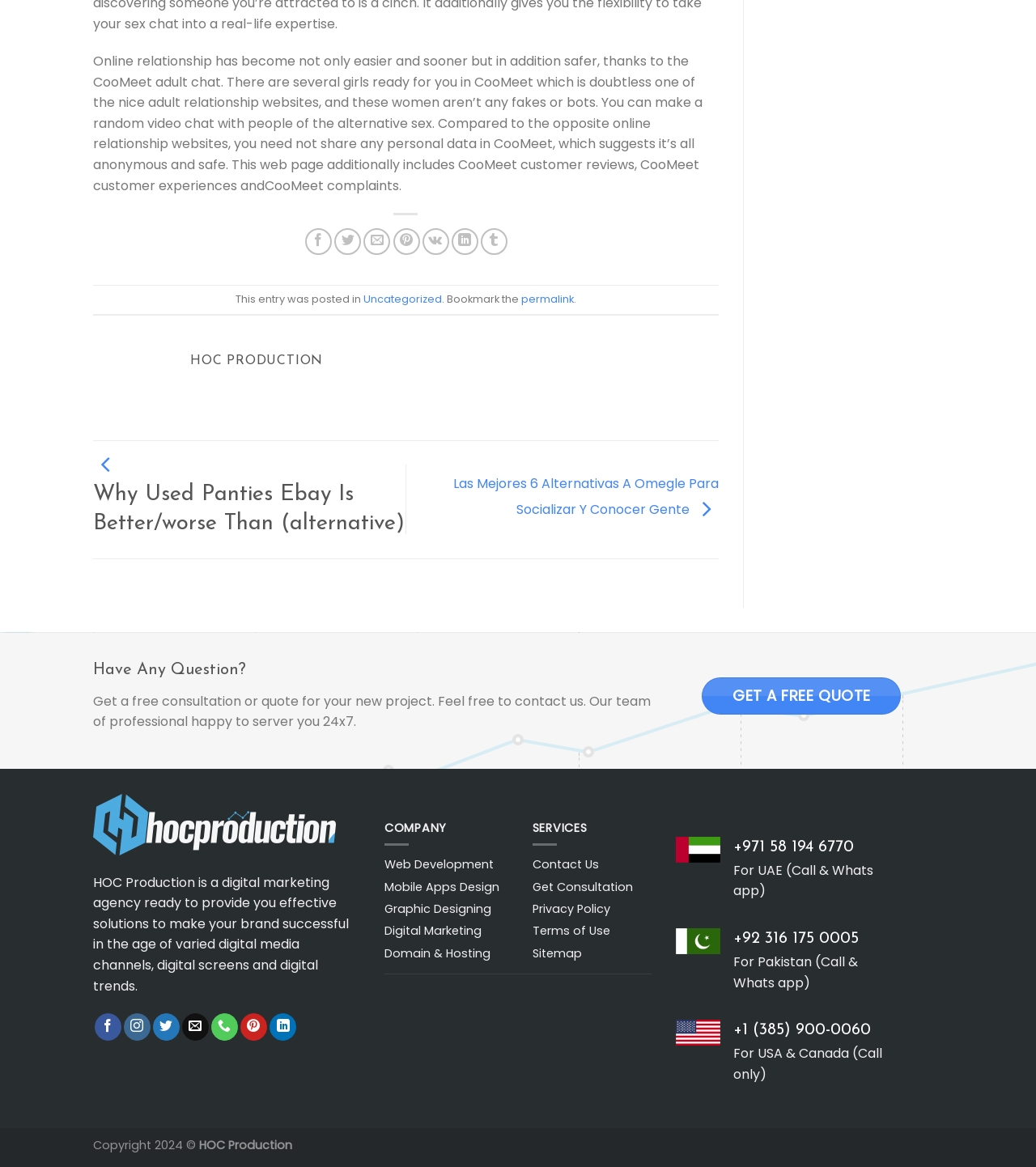What services does the agency offer?
Answer the question with just one word or phrase using the image.

Web Development, Mobile Apps Design, etc.